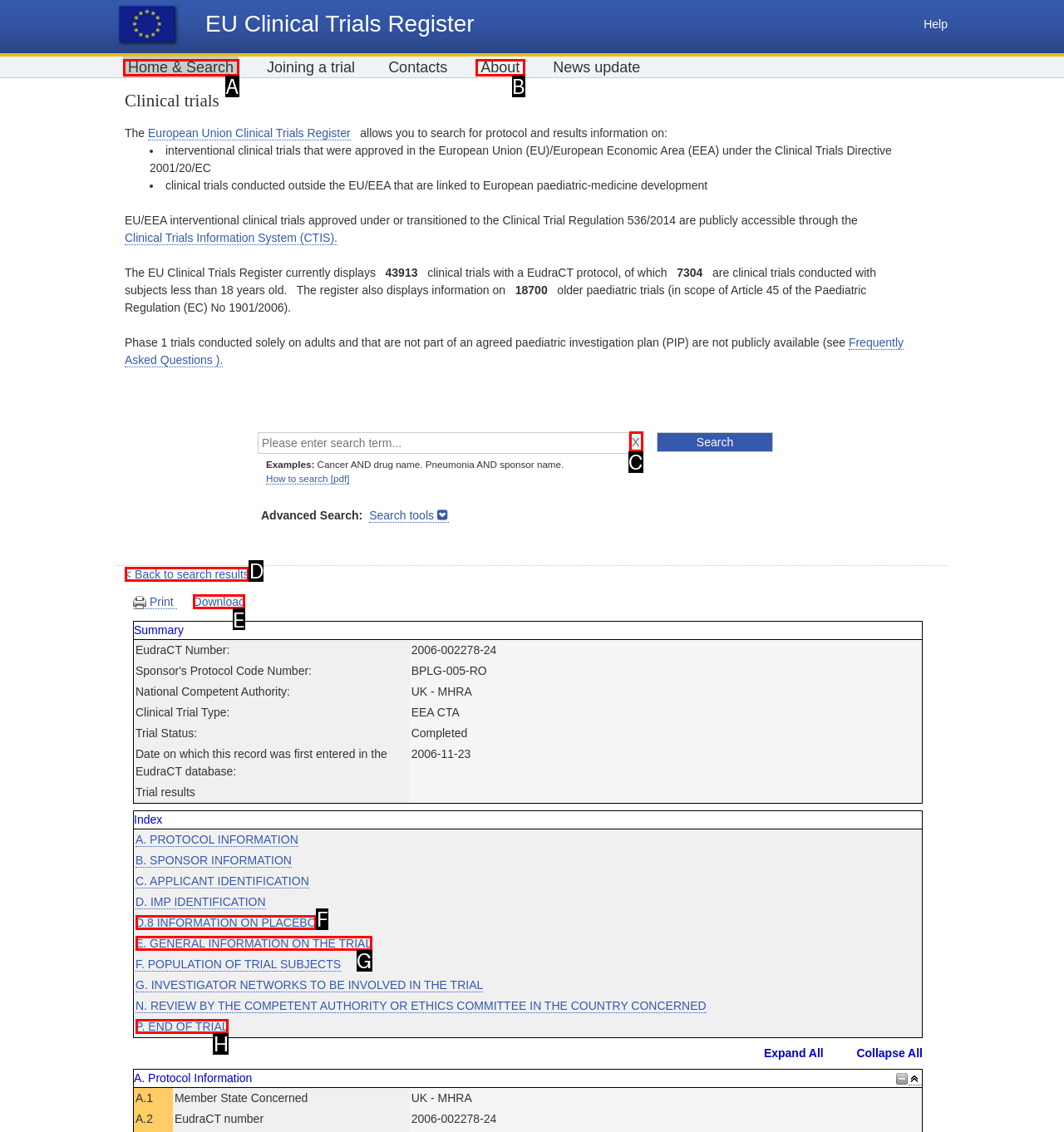Tell me the letter of the correct UI element to click for this instruction: Download trial information. Answer with the letter only.

E